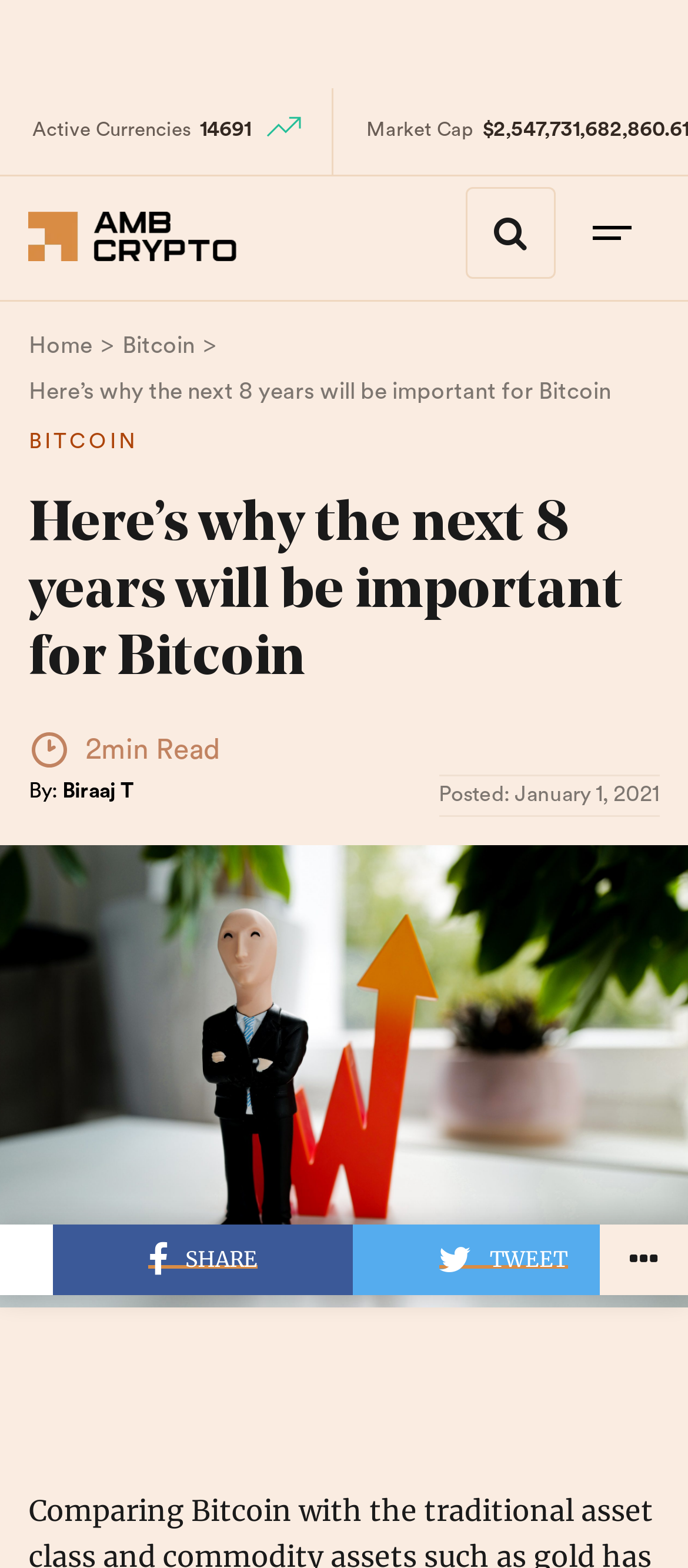Given the description of the UI element: "Biraaj T", predict the bounding box coordinates in the form of [left, top, right, bottom], with each value being a float between 0 and 1.

[0.09, 0.498, 0.193, 0.512]